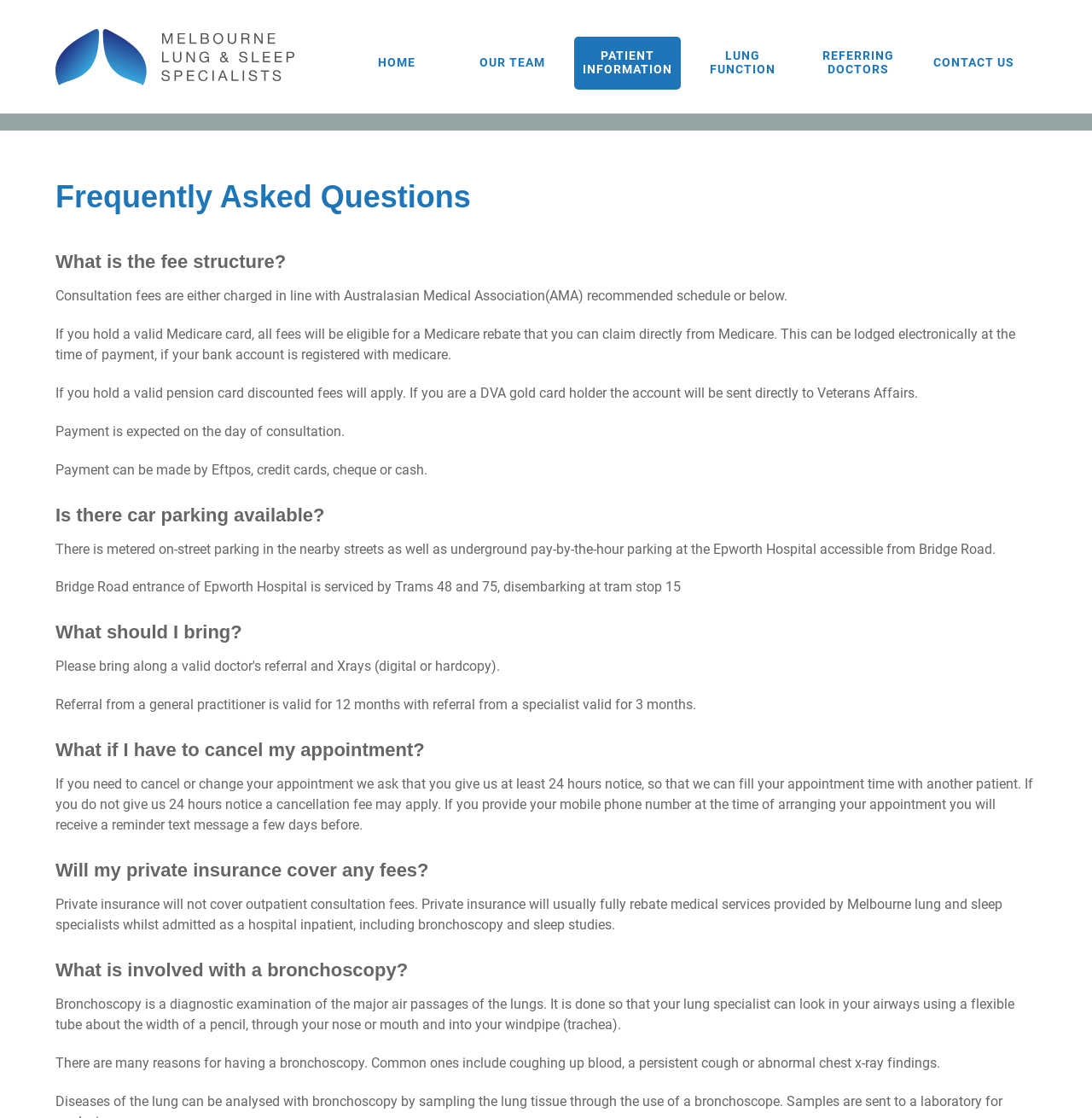Will private insurance cover consultation fees?
Analyze the image and deliver a detailed answer to the question.

The answer can be found in the fifth question of the FAQ section, which states that private insurance will not cover outpatient consultation fees, but will usually fully rebate medical services provided by Melbourne lung and sleep specialists whilst admitted as a hospital inpatient.